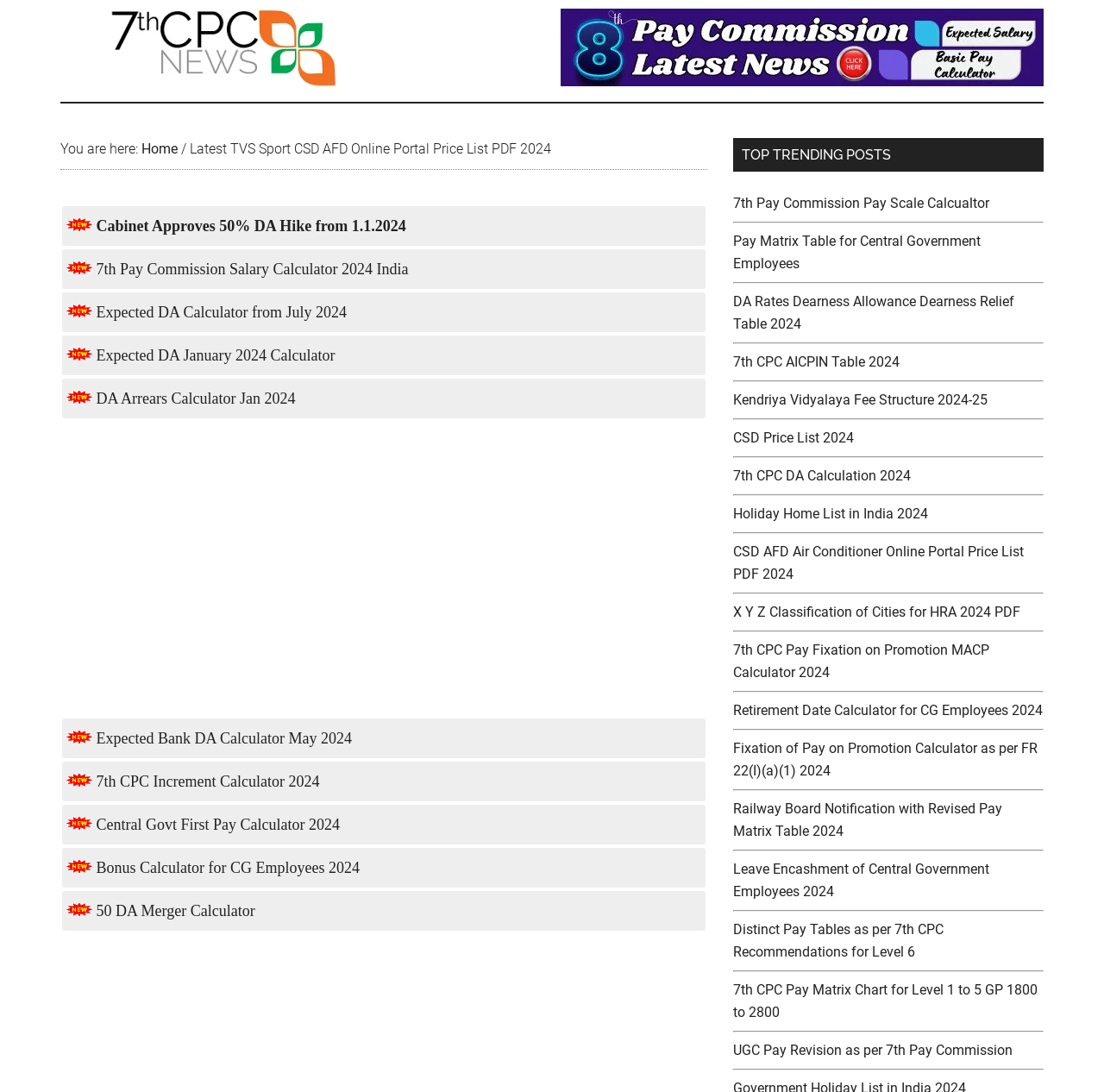Provide an in-depth caption for the contents of the webpage.

This webpage is dedicated to providing information and resources related to central government employees, particularly regarding salary, allowances, and benefits. At the top of the page, there is a link to "Central Government Employees Latest News" and a breadcrumb navigation menu that shows the current page's location within the website.

Below the navigation menu, there is a table with multiple rows, each containing a link to a different article or calculator related to central government employees. The articles and calculators cover various topics, such as DA (Dearness Allowance) hikes, salary calculators, and expected DA rates. Each link is accompanied by a small image.

On the right side of the page, there is a section titled "TOP TRENDING POSTS" that lists popular articles and resources related to central government employees. The list includes links to articles about pay scales, DA rates, and other relevant topics. Each link is separated by a horizontal separator line.

At the bottom of the page, there is an iframe containing an advertisement. Below the advertisement, there is another table with more links to articles and calculators, similar to the one at the top of the page.

Overall, the webpage is a valuable resource for central government employees seeking information and tools to help them understand and manage their salaries, allowances, and benefits.